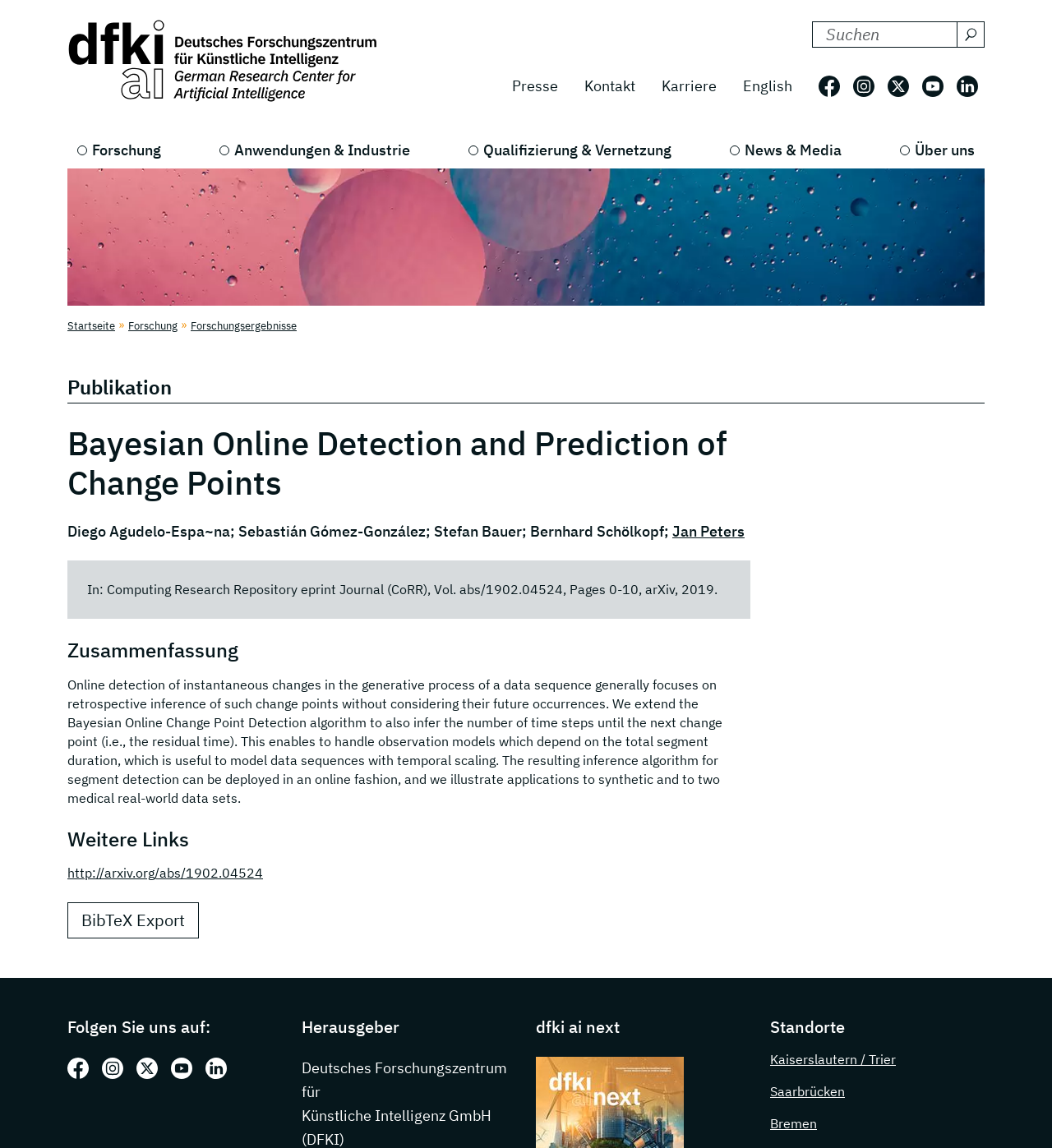Specify the bounding box coordinates of the element's region that should be clicked to achieve the following instruction: "Follow DFKI on Facebook". The bounding box coordinates consist of four float numbers between 0 and 1, in the format [left, top, right, bottom].

[0.778, 0.065, 0.798, 0.084]